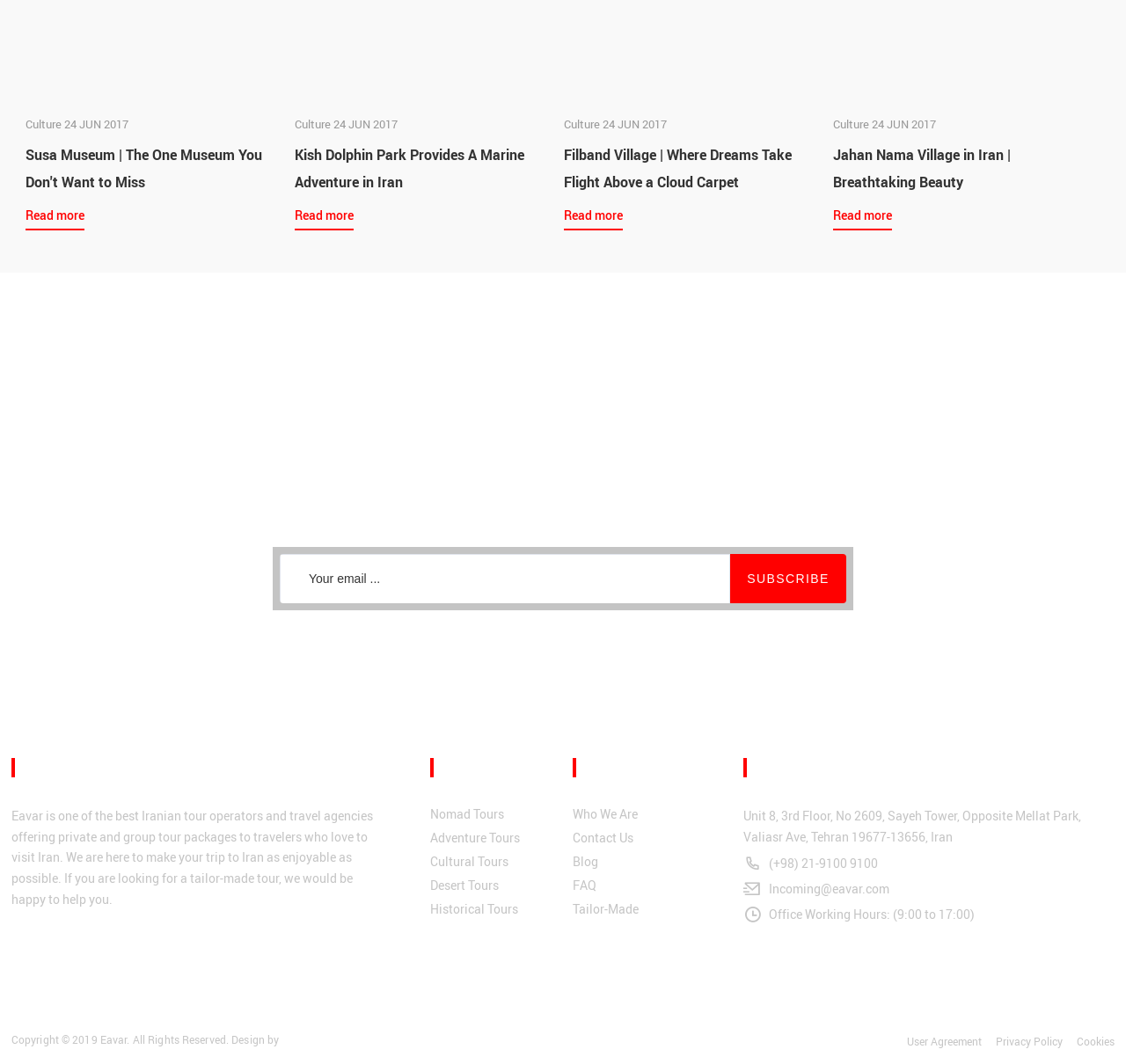What is the address of Eavar's office?
Answer with a single word or phrase, using the screenshot for reference.

Unit 8, 3rd Floor, No 2609, Sayeh Tower, Opposite Mellat Park, Valiasr Ave, Tehran 19677-13656, Iran